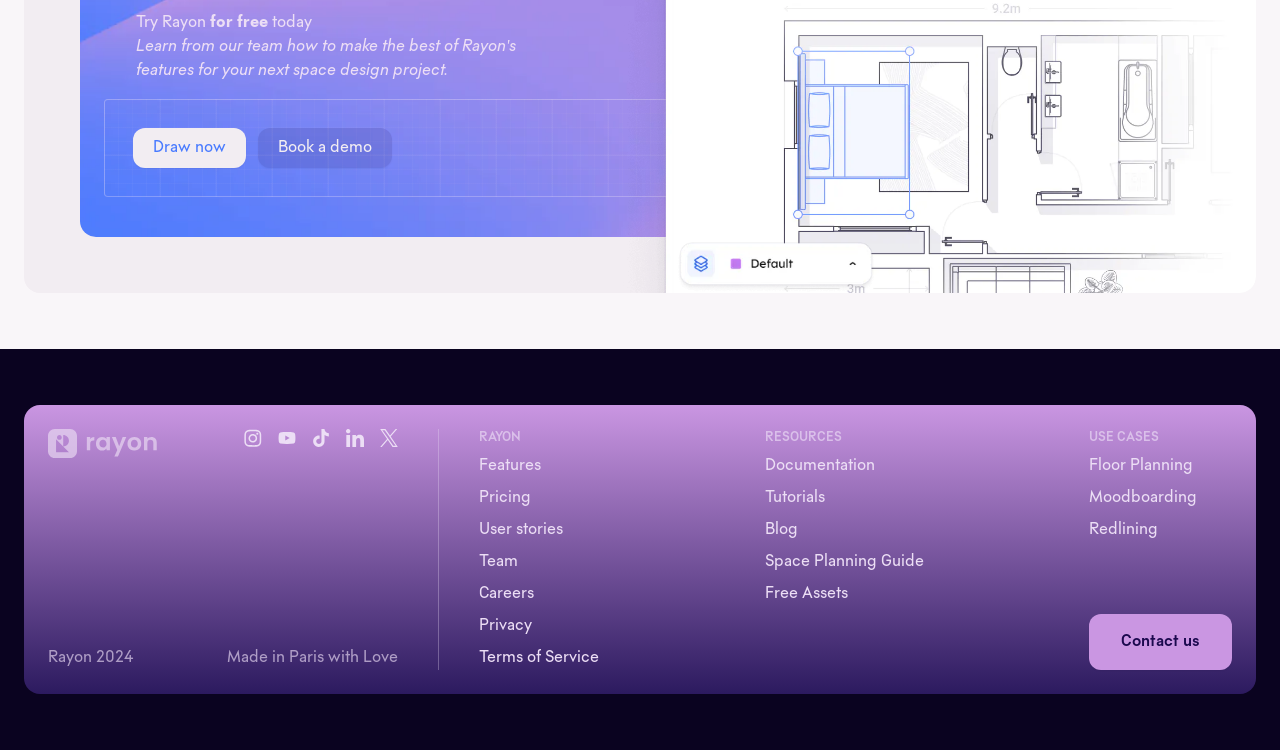Examine the screenshot and answer the question in as much detail as possible: What social media platforms does Rayon have a presence on?

Rayon has a presence on multiple social media platforms, including 'Instagram', 'YouTube', 'TikTok', 'LinkedIn', and 'Twitter'. These platforms are likely to be used for marketing, customer engagement, and community building.